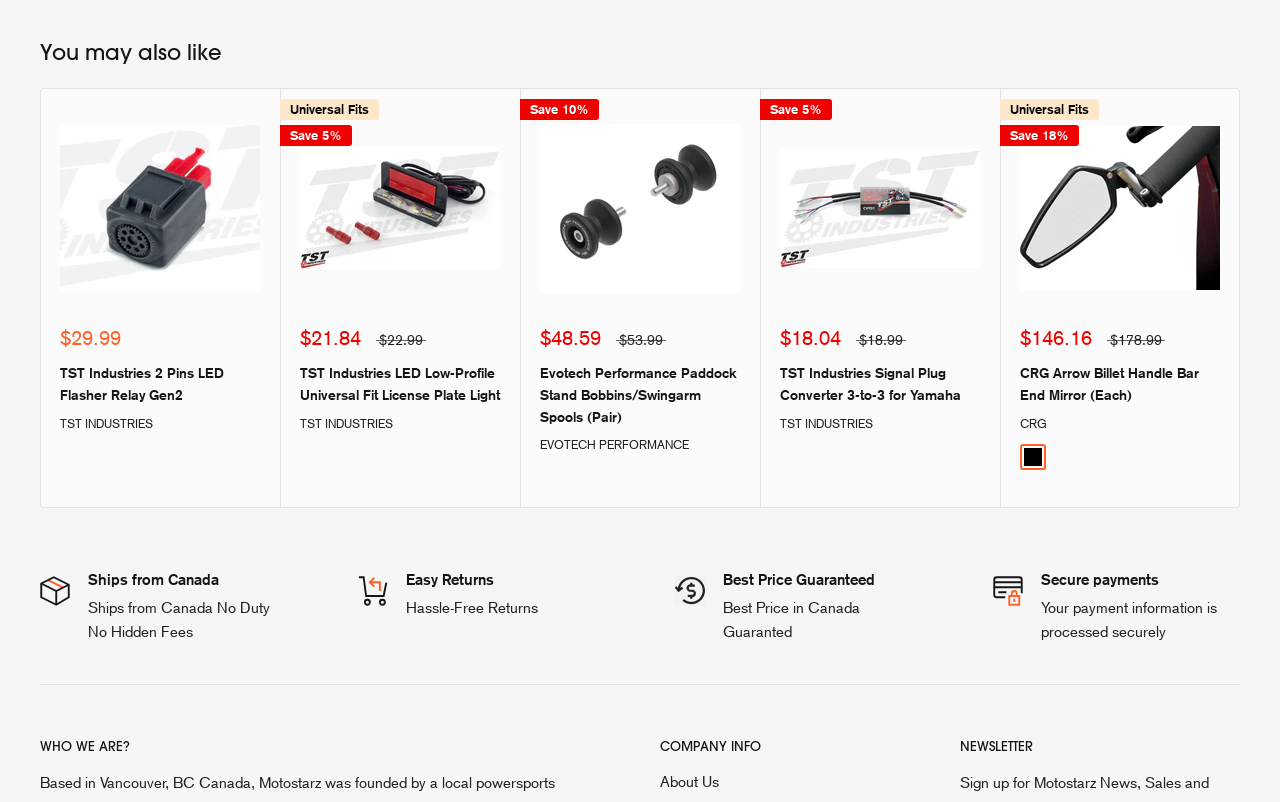What is the price of TST Industries 2 Pins LED Flasher Relay Gen2?
Using the image as a reference, deliver a detailed and thorough answer to the question.

The price of TST Industries 2 Pins LED Flasher Relay Gen2 can be found in the product description section, where it is listed as $29.99.